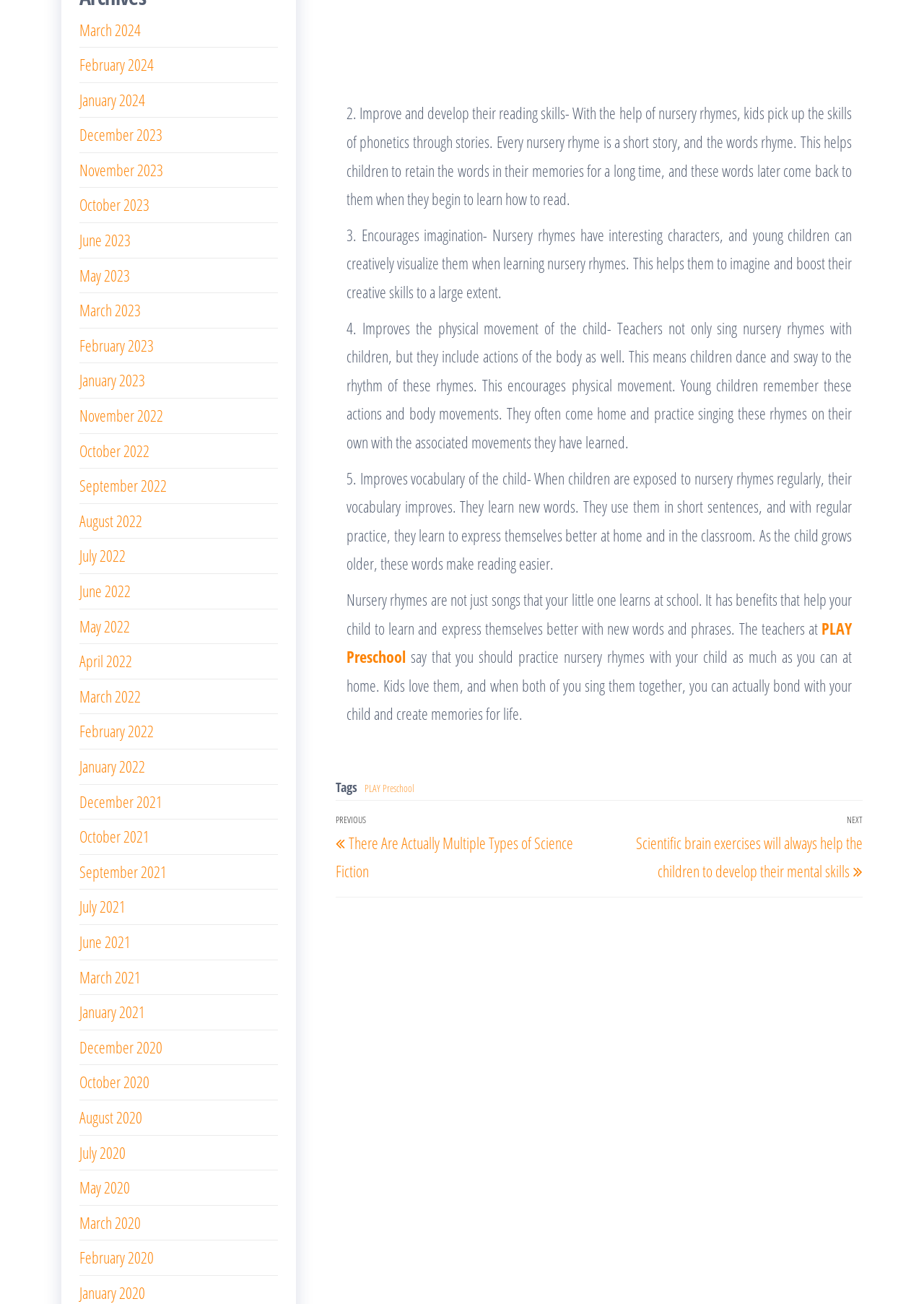Using the provided element description: "May 2022", identify the bounding box coordinates. The coordinates should be four floats between 0 and 1 in the order [left, top, right, bottom].

[0.086, 0.472, 0.141, 0.488]